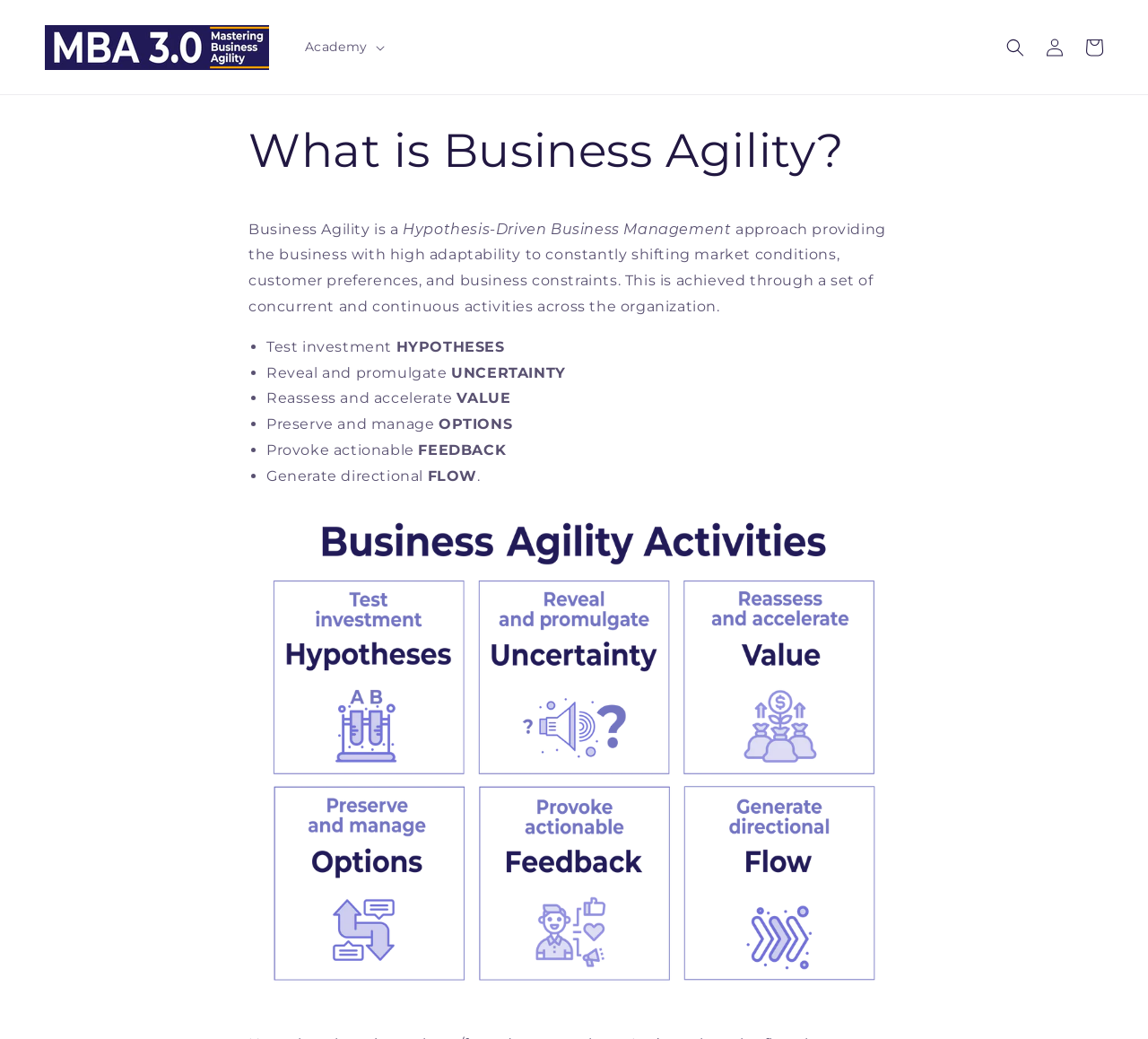Predict the bounding box of the UI element that fits this description: "Cart".

[0.936, 0.026, 0.97, 0.064]